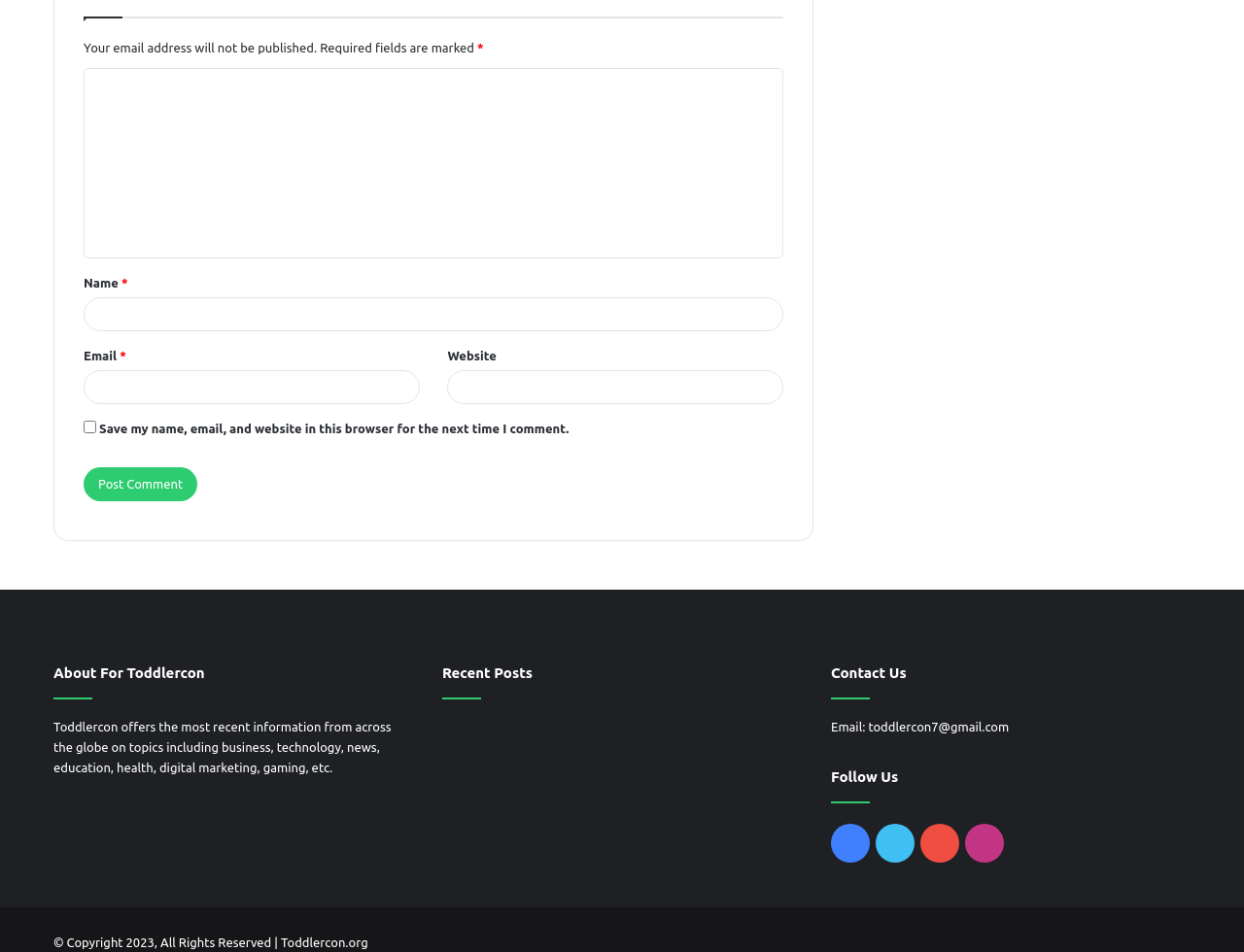Find the bounding box coordinates for the HTML element specified by: "parent_node: Name * name="author"".

[0.067, 0.312, 0.63, 0.348]